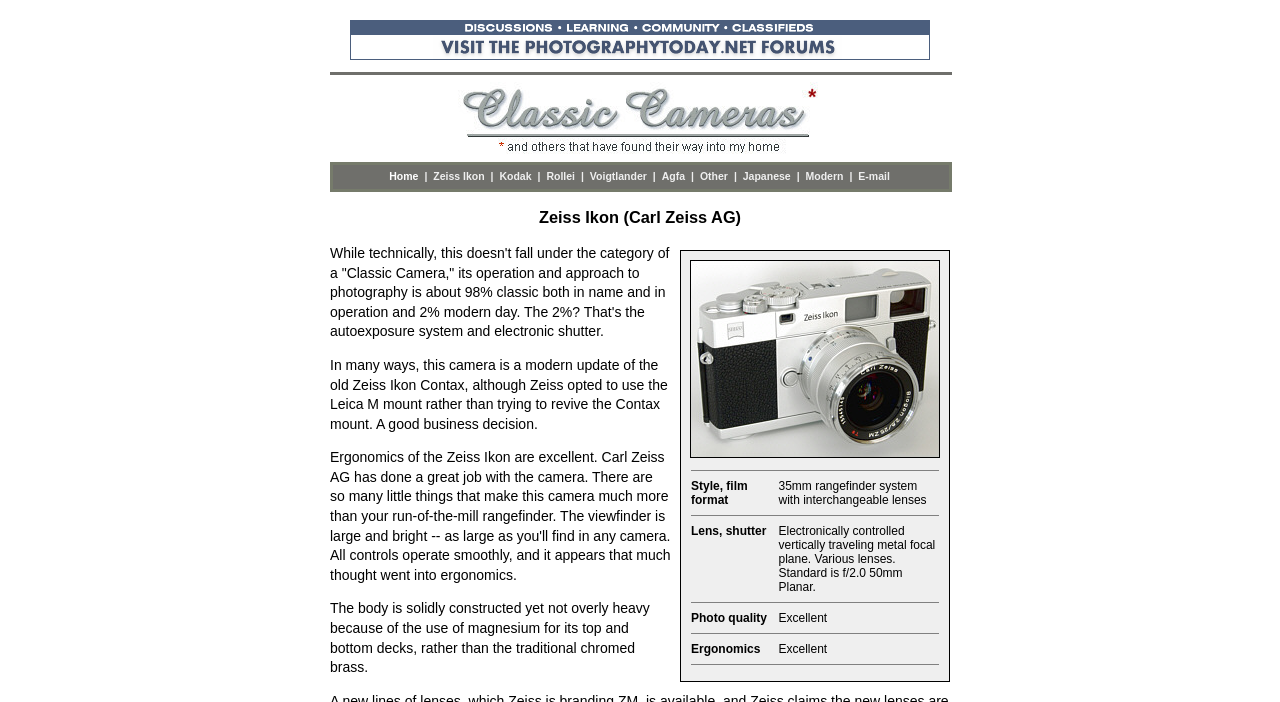Find the UI element described as: "Modern" and predict its bounding box coordinates. Ensure the coordinates are four float numbers between 0 and 1, [left, top, right, bottom].

[0.629, 0.242, 0.659, 0.259]